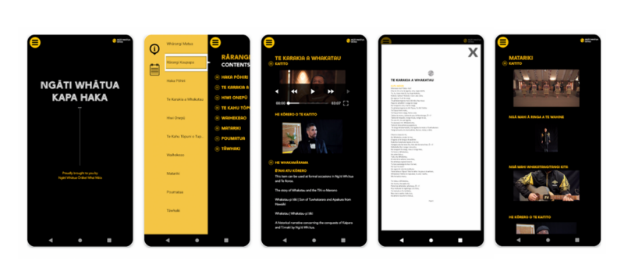Thoroughly describe the content and context of the image.

The image showcases a mobile application interface dedicated to Ngāti Whātua Kapa Haka, featuring a sleek, modern design with a striking black and yellow color scheme. The app's layout includes multiple screens displaying various functionalities and content. 

The first screen prominently features the name "NGĀTI WHĀTUA KAPA HAKA" in bold text, highlighting the cultural significance of the iwi (tribe) and their haka traditions. Adjacent screens exhibit a comprehensive navigation menu, allowing users to access different sections such as "Te Kapa o Whakaatu" (The Performing Group), content categories, and additional resources. 

One of the screens presents a video player interface, likely showcasing performances or tutorials related to haka. Another screen displays textual content, possibly featuring descriptions of various haka or historical background, emphasizing the app's educational aspect. 

Overall, this innovative app serves as a dynamic platform for promoting and preserving the rich cultural heritage of Ngāti Whātua, enabling users around the world to connect with and learn about iwi haka traditions.